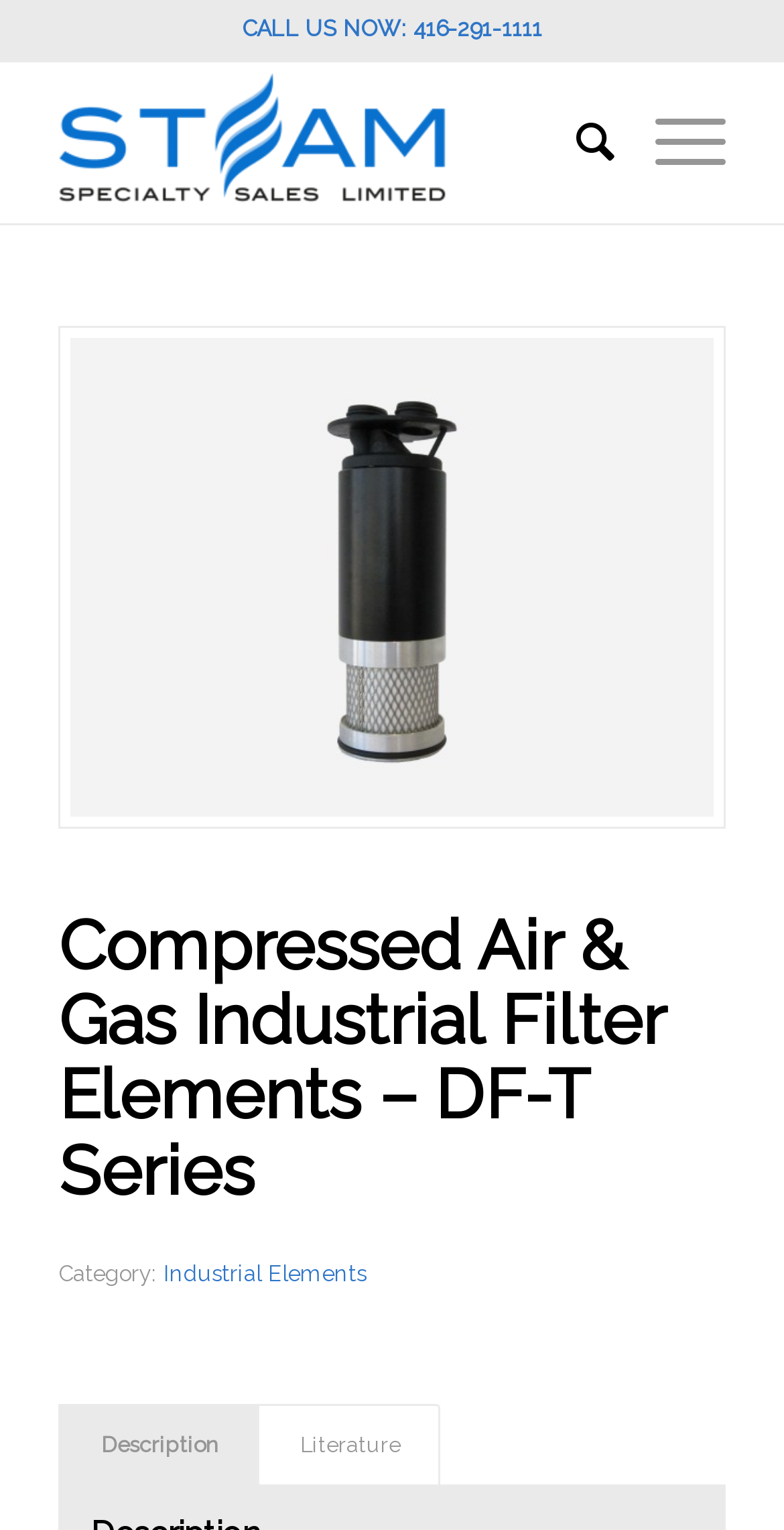Examine the screenshot and answer the question in as much detail as possible: How many tabs are there?

I counted the number of tabs by looking at the tablist element, which contains two tabs: 'Description' and 'Literature'.